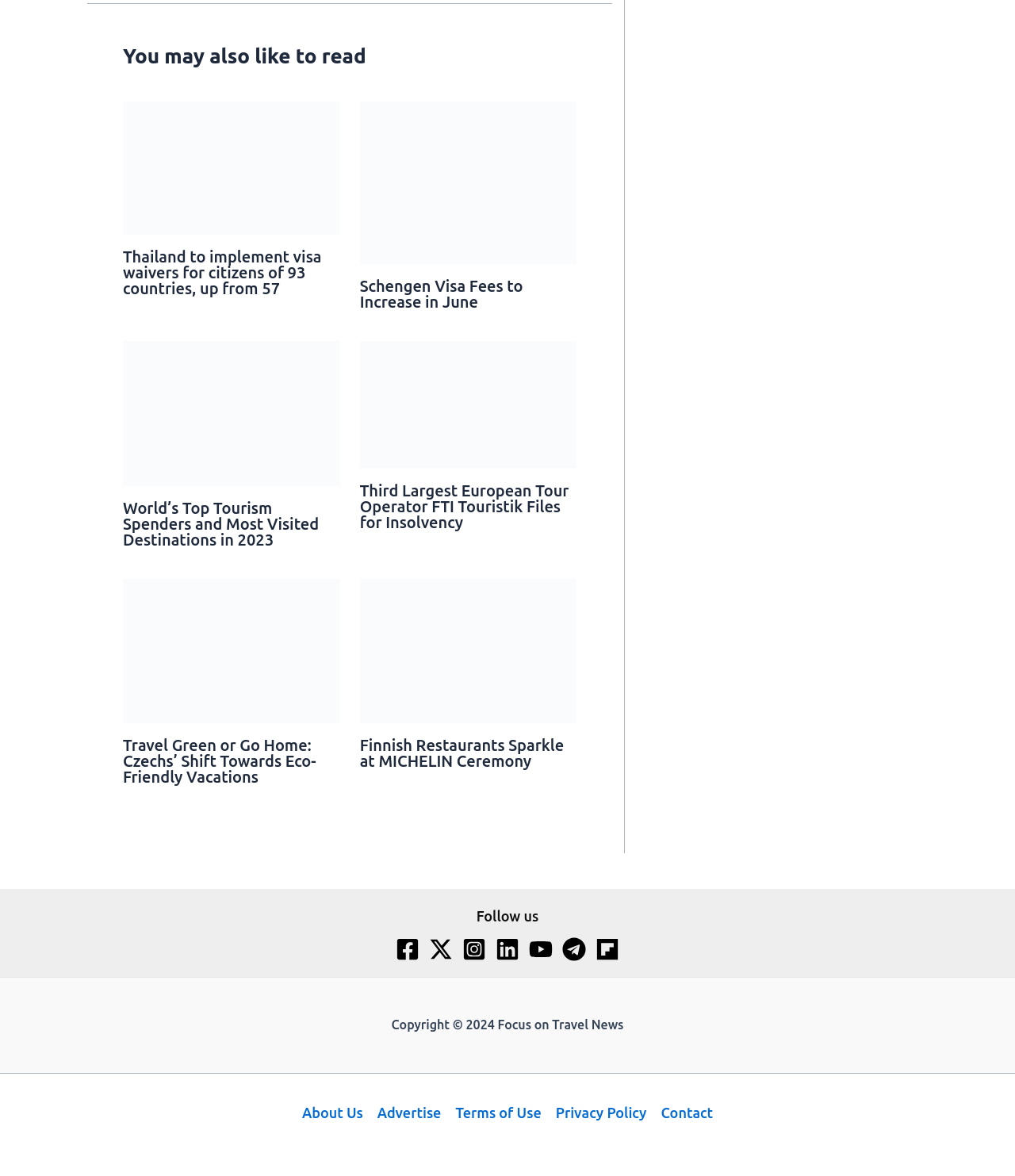Identify the bounding box coordinates for the region of the element that should be clicked to carry out the instruction: "Follow us". The bounding box coordinates should be four float numbers between 0 and 1, i.e., [left, top, right, bottom].

[0.469, 0.772, 0.531, 0.786]